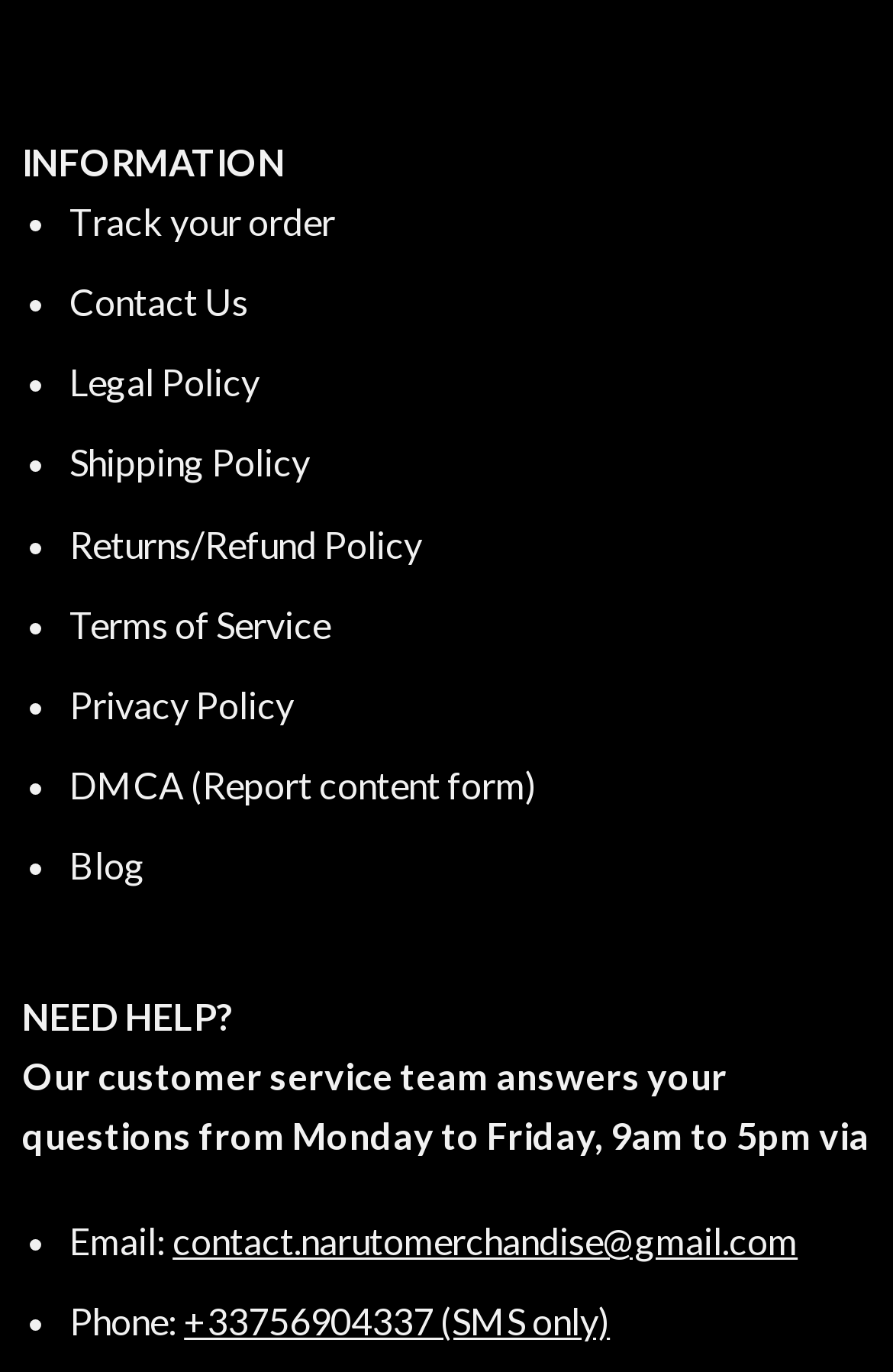Pinpoint the bounding box coordinates of the clickable area necessary to execute the following instruction: "Call customer service". The coordinates should be given as four float numbers between 0 and 1, namely [left, top, right, bottom].

[0.206, 0.947, 0.683, 0.979]